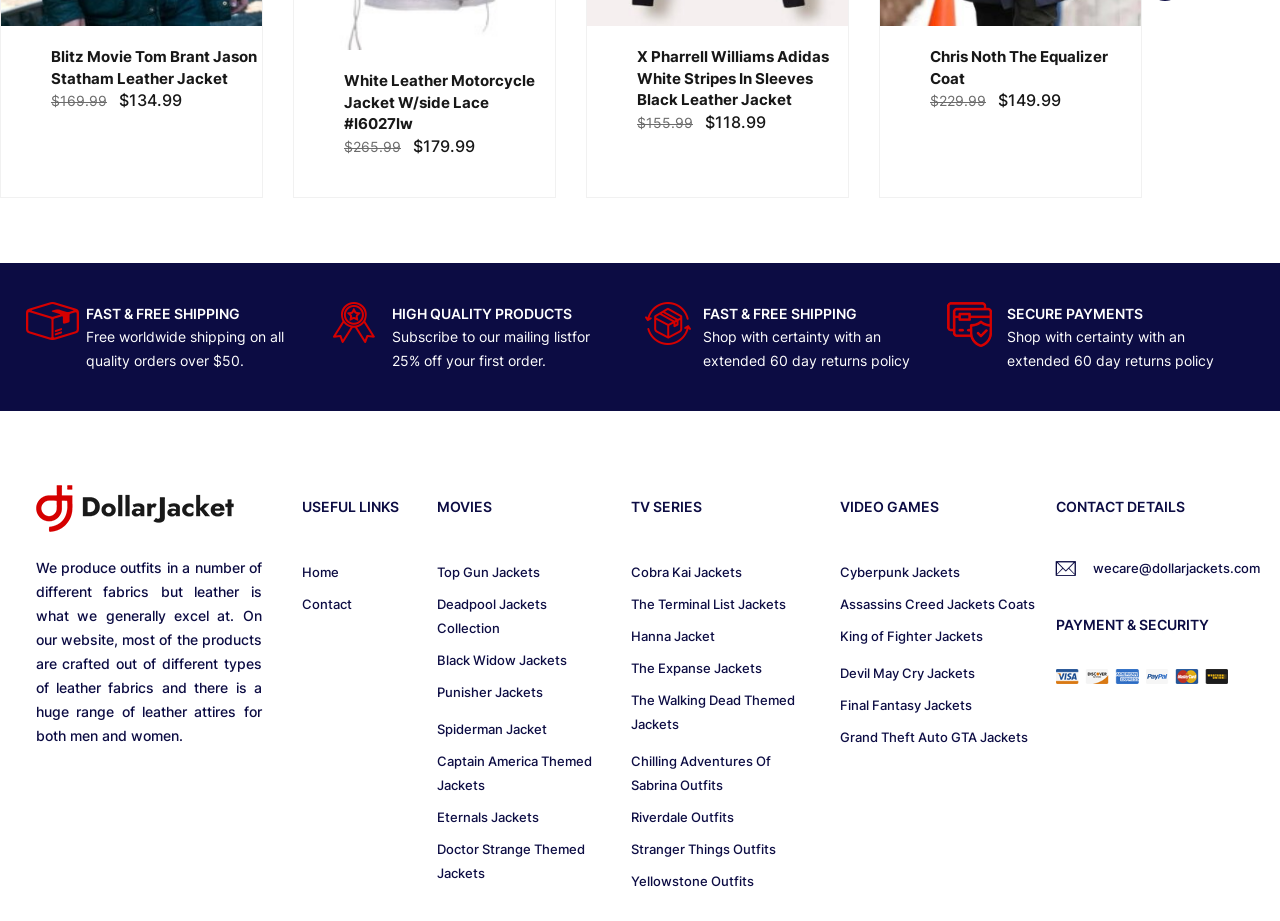Locate the bounding box coordinates of the element that needs to be clicked to carry out the instruction: "View the 'FAST & FREE SHIPPING' section". The coordinates should be given as four float numbers ranging from 0 to 1, i.e., [left, top, right, bottom].

[0.067, 0.327, 0.26, 0.352]